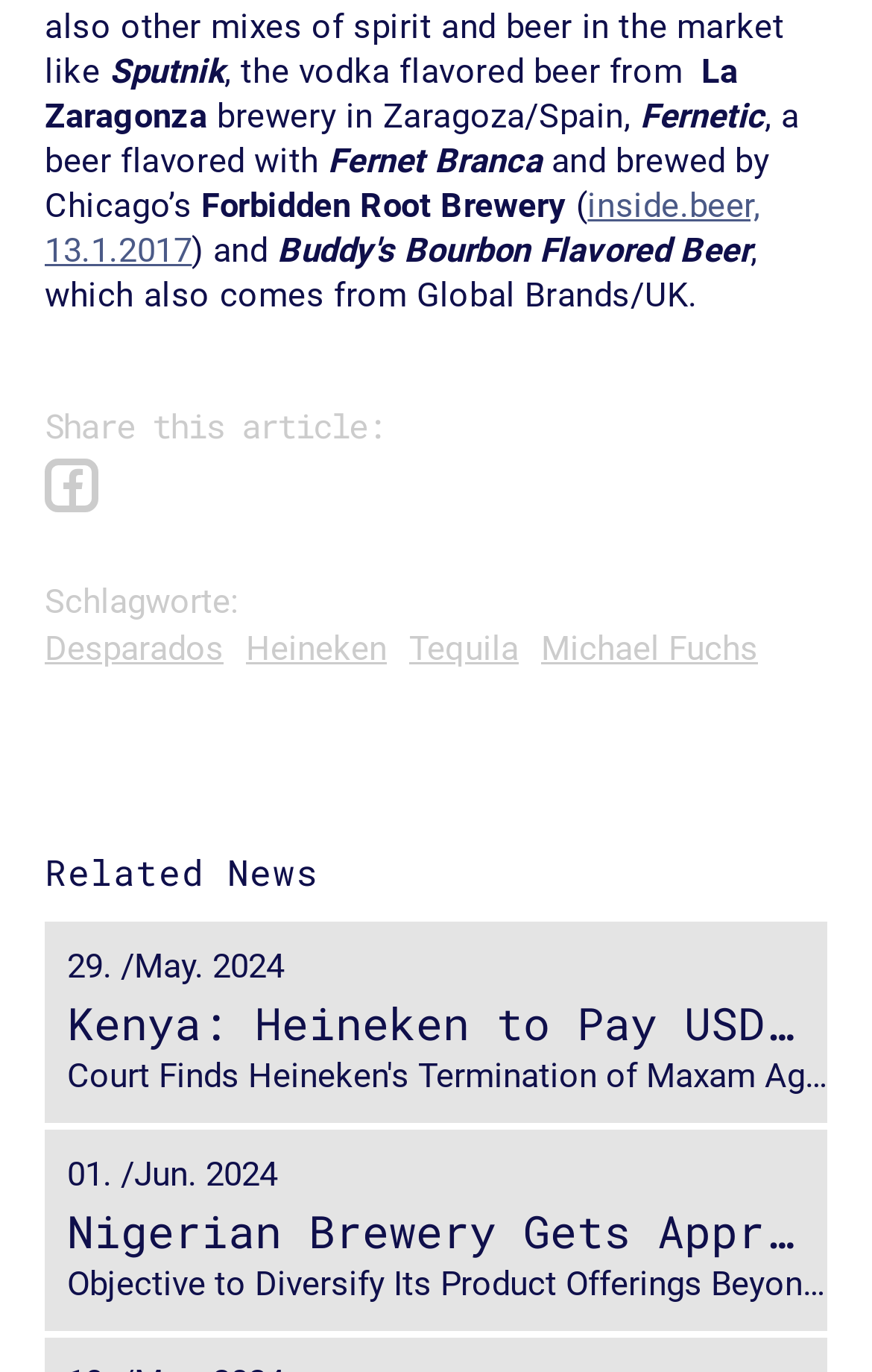From the element description: "... read more", extract the bounding box coordinates of the UI element. The coordinates should be expressed as four float numbers between 0 and 1, in the order [left, top, right, bottom].

[0.051, 0.671, 0.949, 0.818]